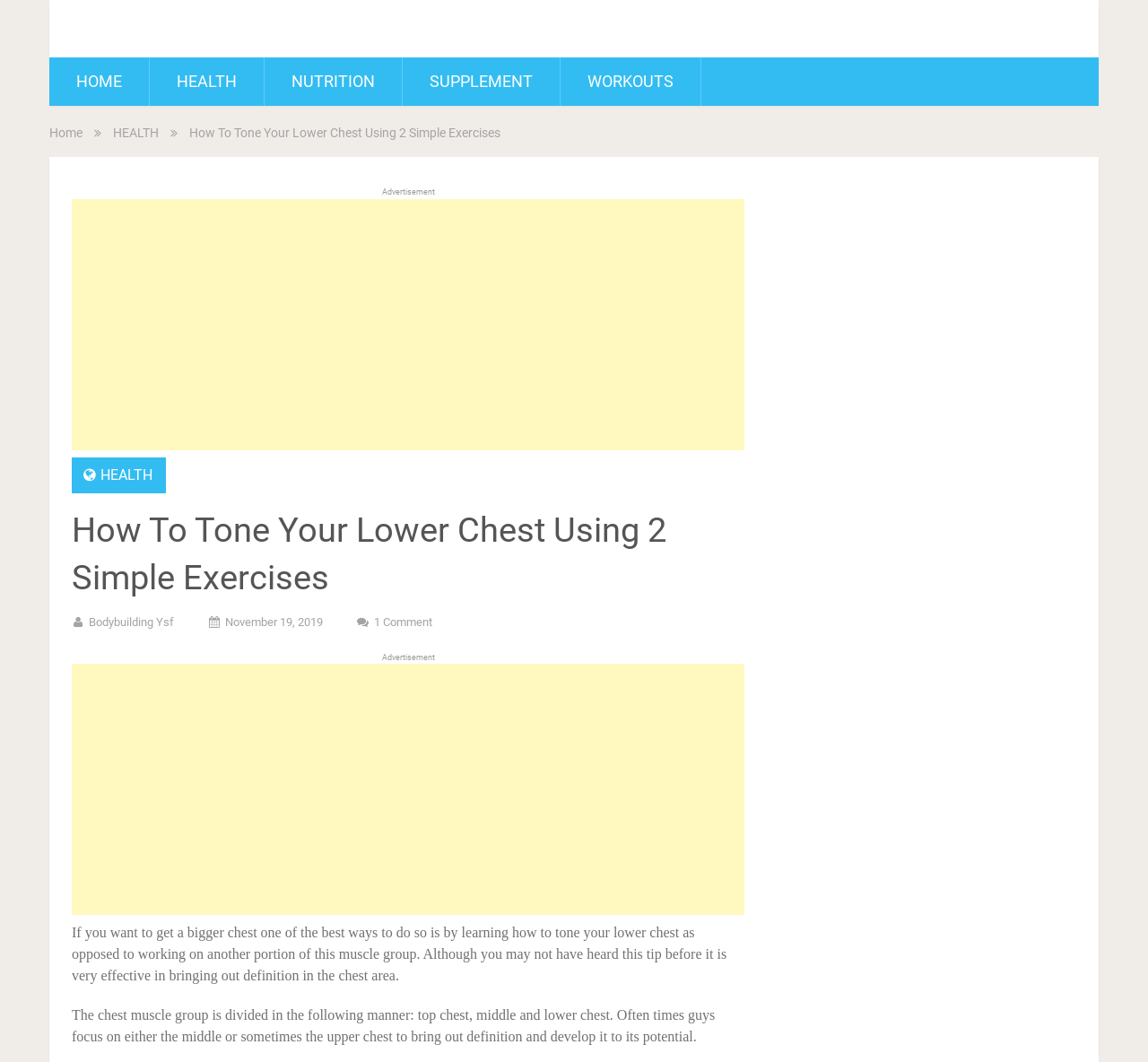What is the date of the article?
Answer the question using a single word or phrase, according to the image.

November 19, 2019